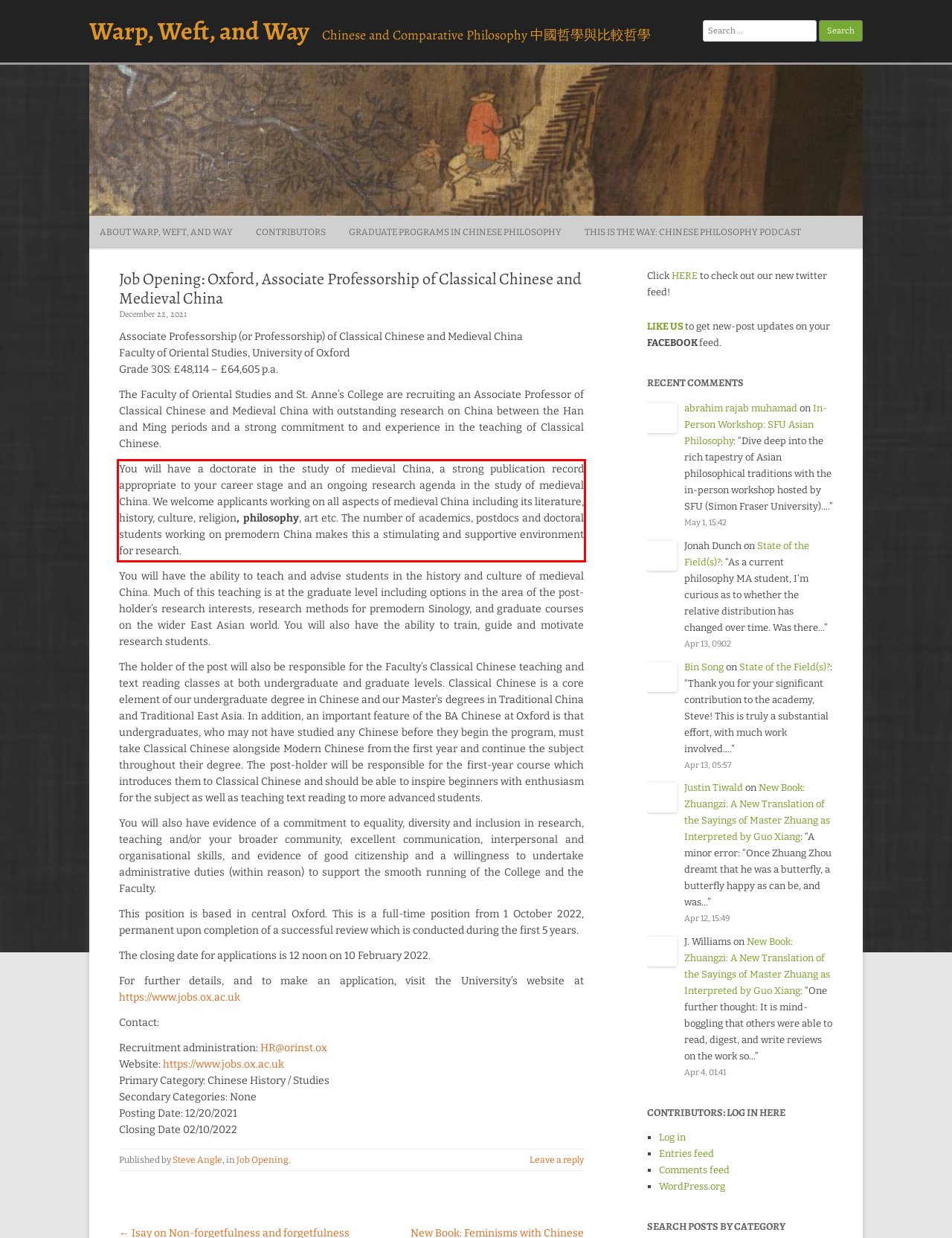From the given screenshot of a webpage, identify the red bounding box and extract the text content within it.

You will have a doctorate in the study of medieval China, a strong publication record appropriate to your career stage and an ongoing research agenda in the study of medieval China. We welcome applicants working on all aspects of medieval China including its literature, history, culture, religion, philosophy, art etc. The number of academics, postdocs and doctoral students working on premodern China makes this a stimulating and supportive environment for research.